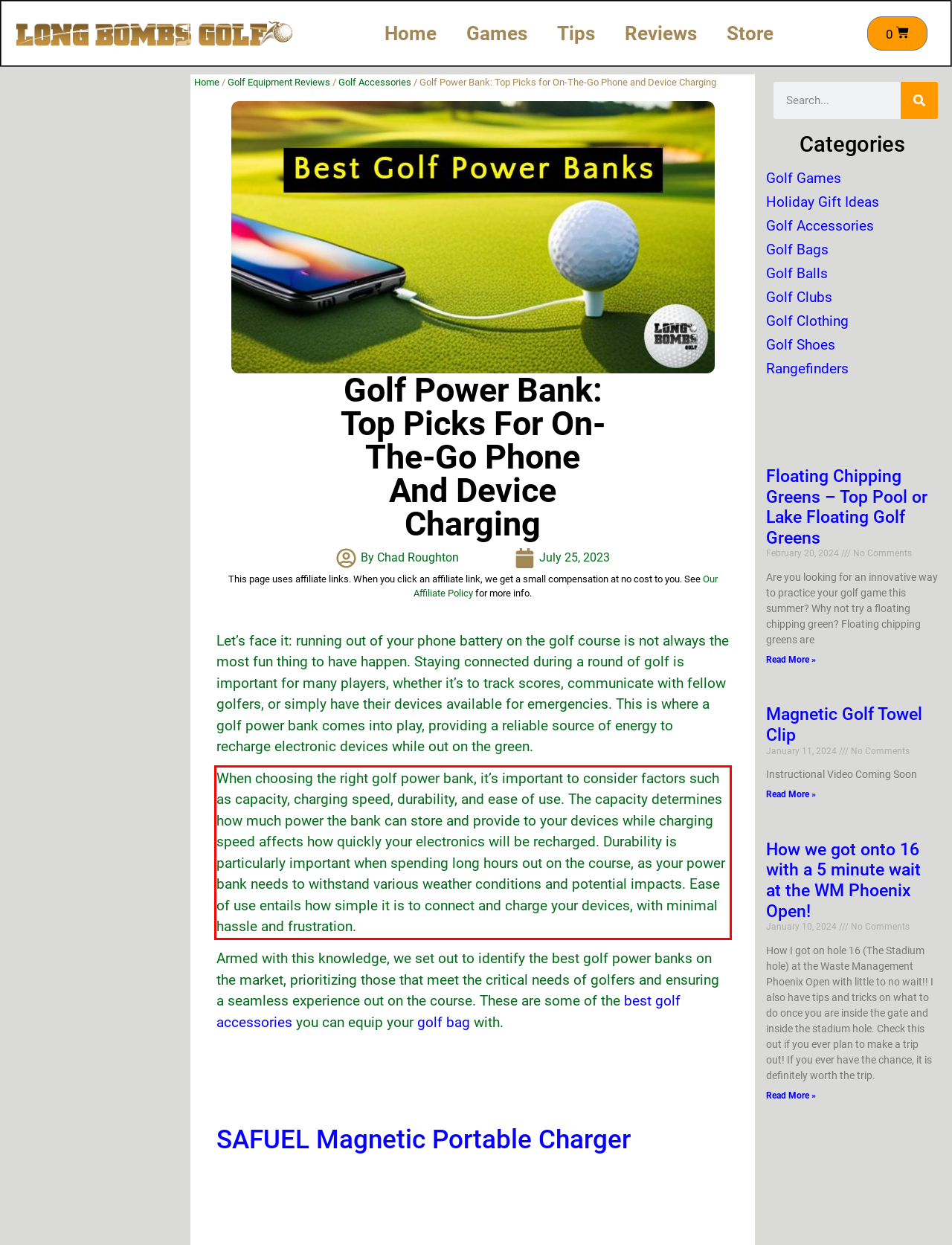Identify the text within the red bounding box on the webpage screenshot and generate the extracted text content.

When choosing the right golf power bank, it’s important to consider factors such as capacity, charging speed, durability, and ease of use. The capacity determines how much power the bank can store and provide to your devices while charging speed affects how quickly your electronics will be recharged. Durability is particularly important when spending long hours out on the course, as your power bank needs to withstand various weather conditions and potential impacts. Ease of use entails how simple it is to connect and charge your devices, with minimal hassle and frustration.